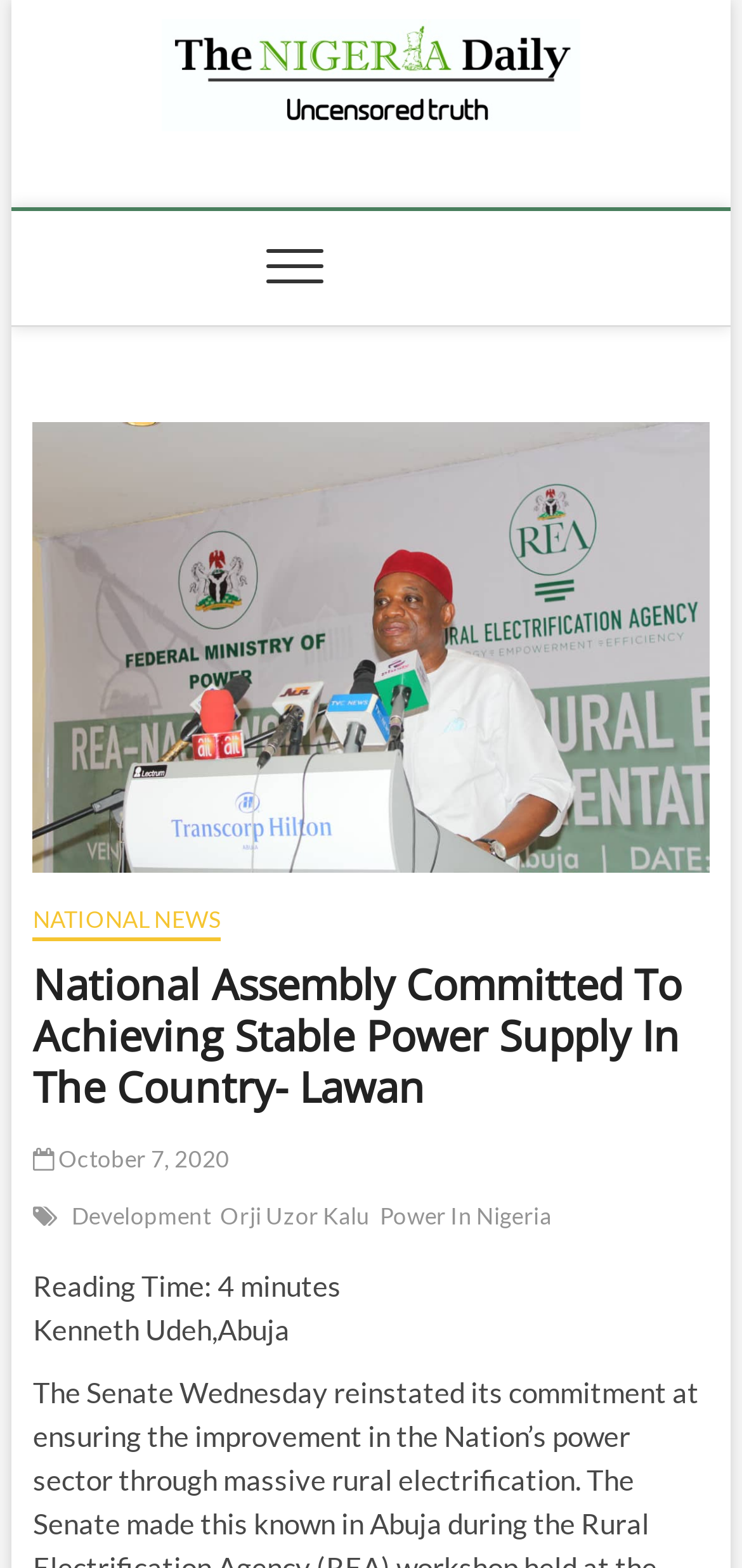What is the topic of the main article?
Please provide a detailed and comprehensive answer to the question.

I inferred the answer by reading the main heading 'National Assembly Committed To Achieving Stable Power Supply In The Country- Lawan', which suggests that the topic of the main article is related to power supply.